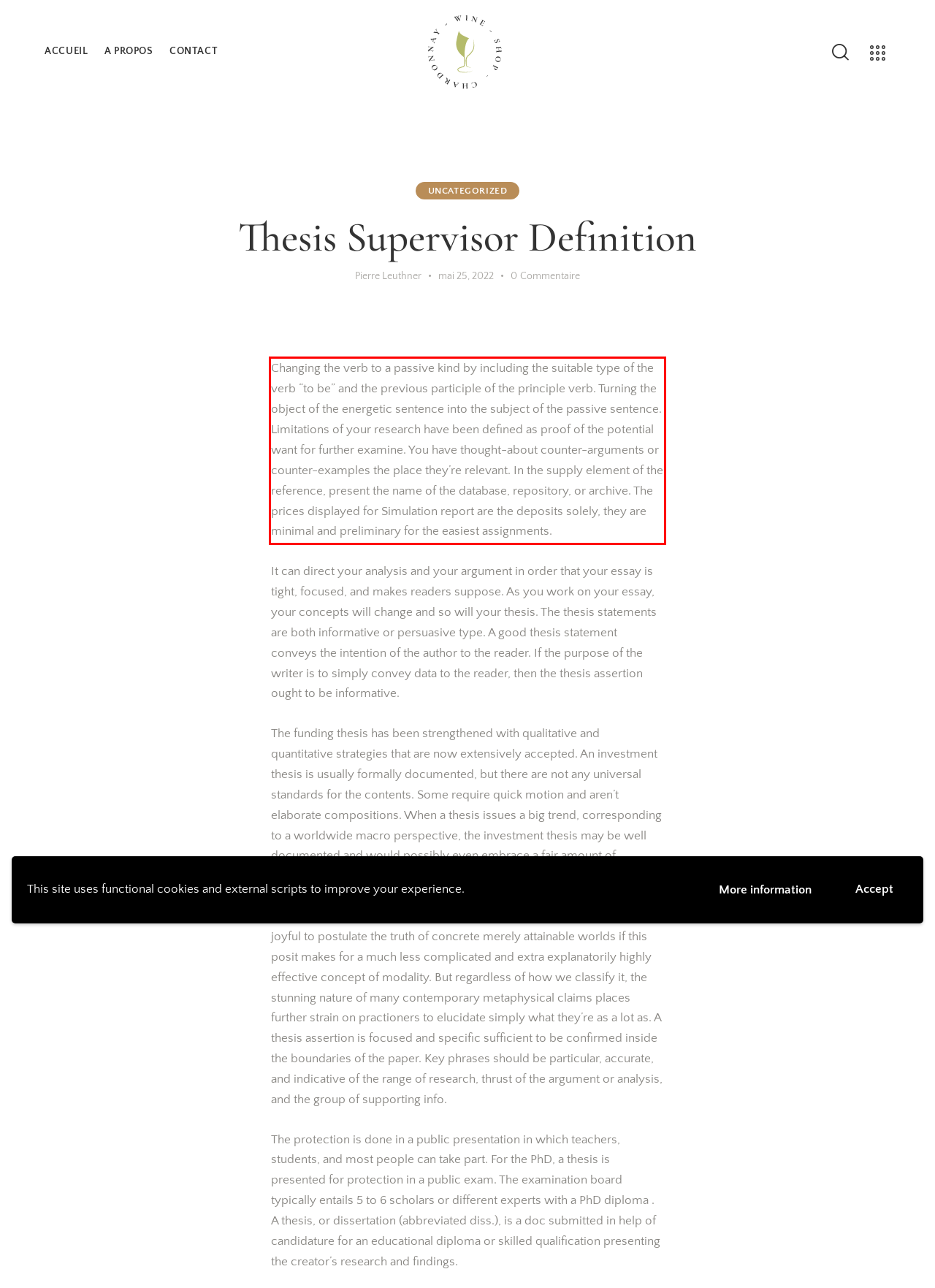The screenshot provided shows a webpage with a red bounding box. Apply OCR to the text within this red bounding box and provide the extracted content.

Changing the verb to a passive kind by including the suitable type of the verb “to be” and the previous participle of the principle verb. Turning the object of the energetic sentence into the subject of the passive sentence. Limitations of your research have been defined as proof of the potential want for further examine. You have thought-about counter-arguments or counter-examples the place they’re relevant. In the supply element of the reference, present the name of the database, repository, or archive. The prices displayed for Simulation report are the deposits solely, they are minimal and preliminary for the easiest assignments.